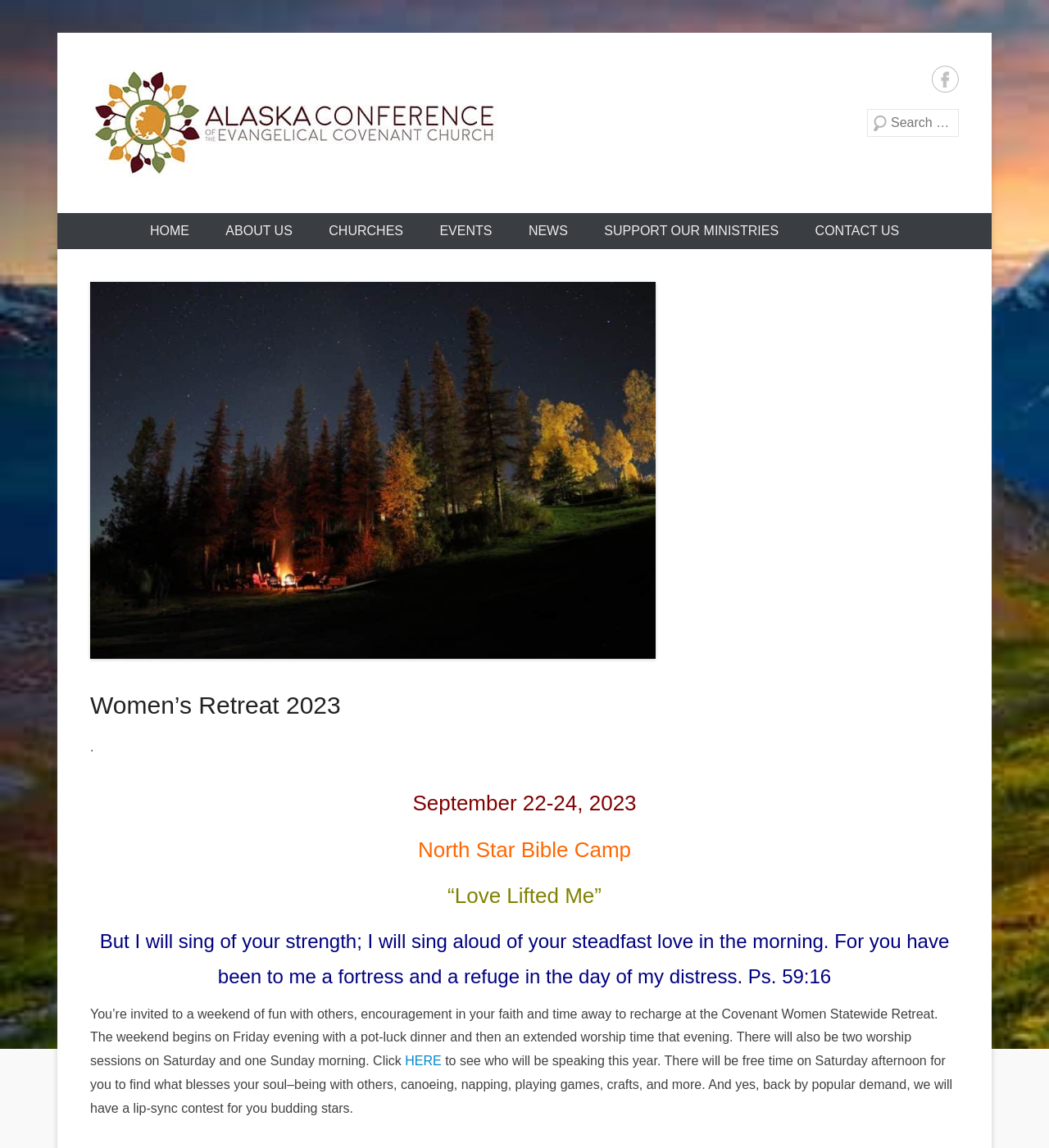Using a single word or phrase, answer the following question: 
What is the format of the worship sessions?

Extended worship time